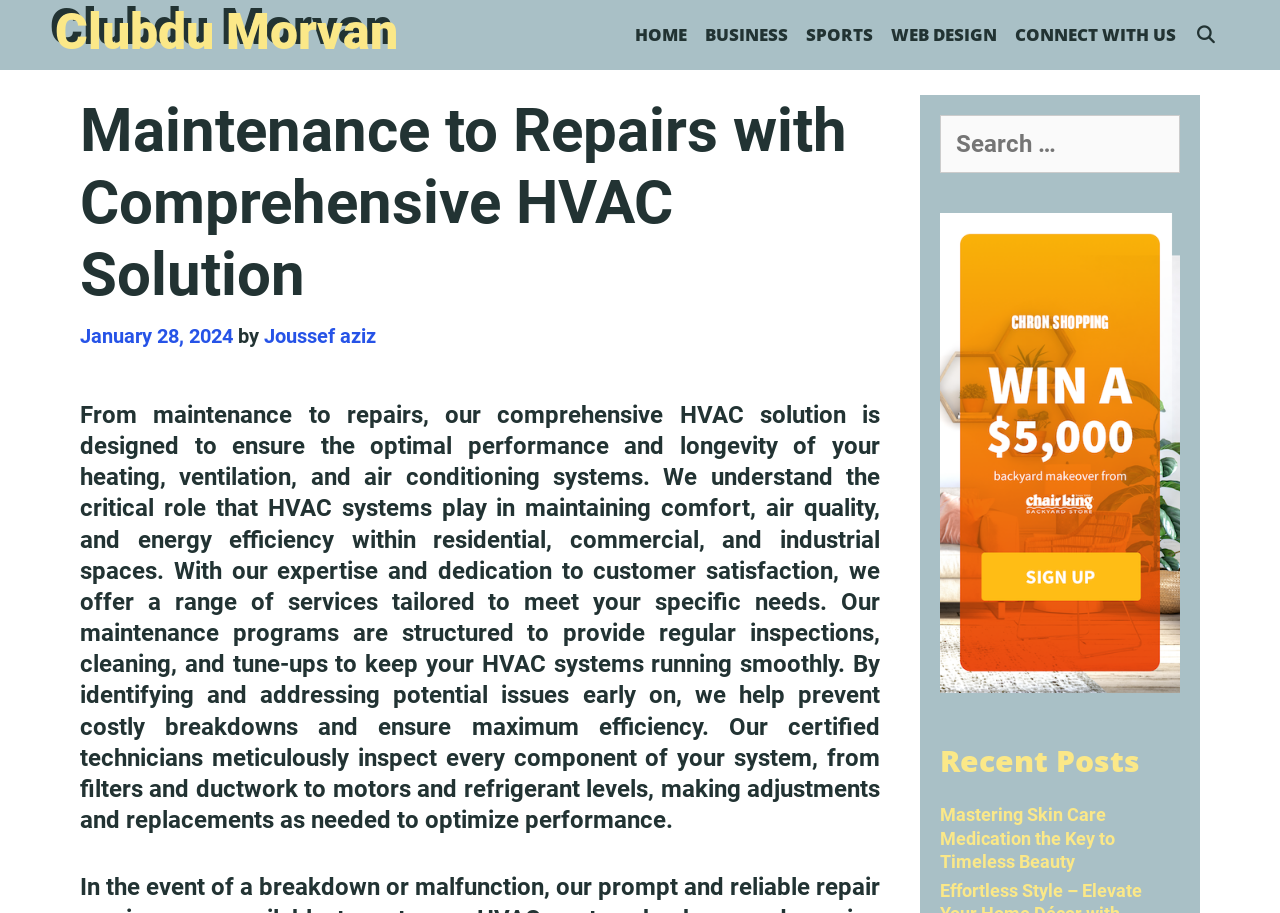Bounding box coordinates are specified in the format (top-left x, top-left y, bottom-right x, bottom-right y). All values are floating point numbers bounded between 0 and 1. Please provide the bounding box coordinate of the region this sentence describes: Home

[0.489, 0.0, 0.544, 0.077]